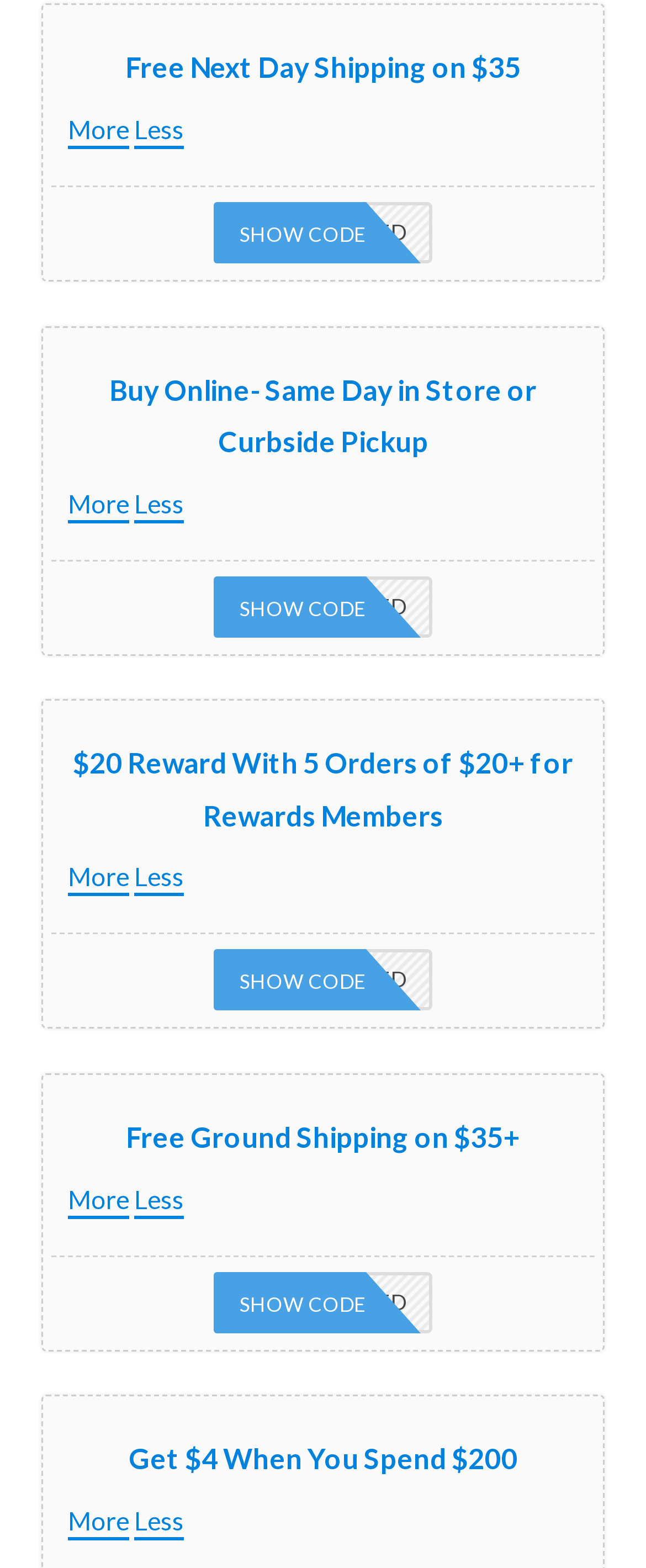Please find the bounding box coordinates for the clickable element needed to perform this instruction: "Search for destinations, resources, and more".

None